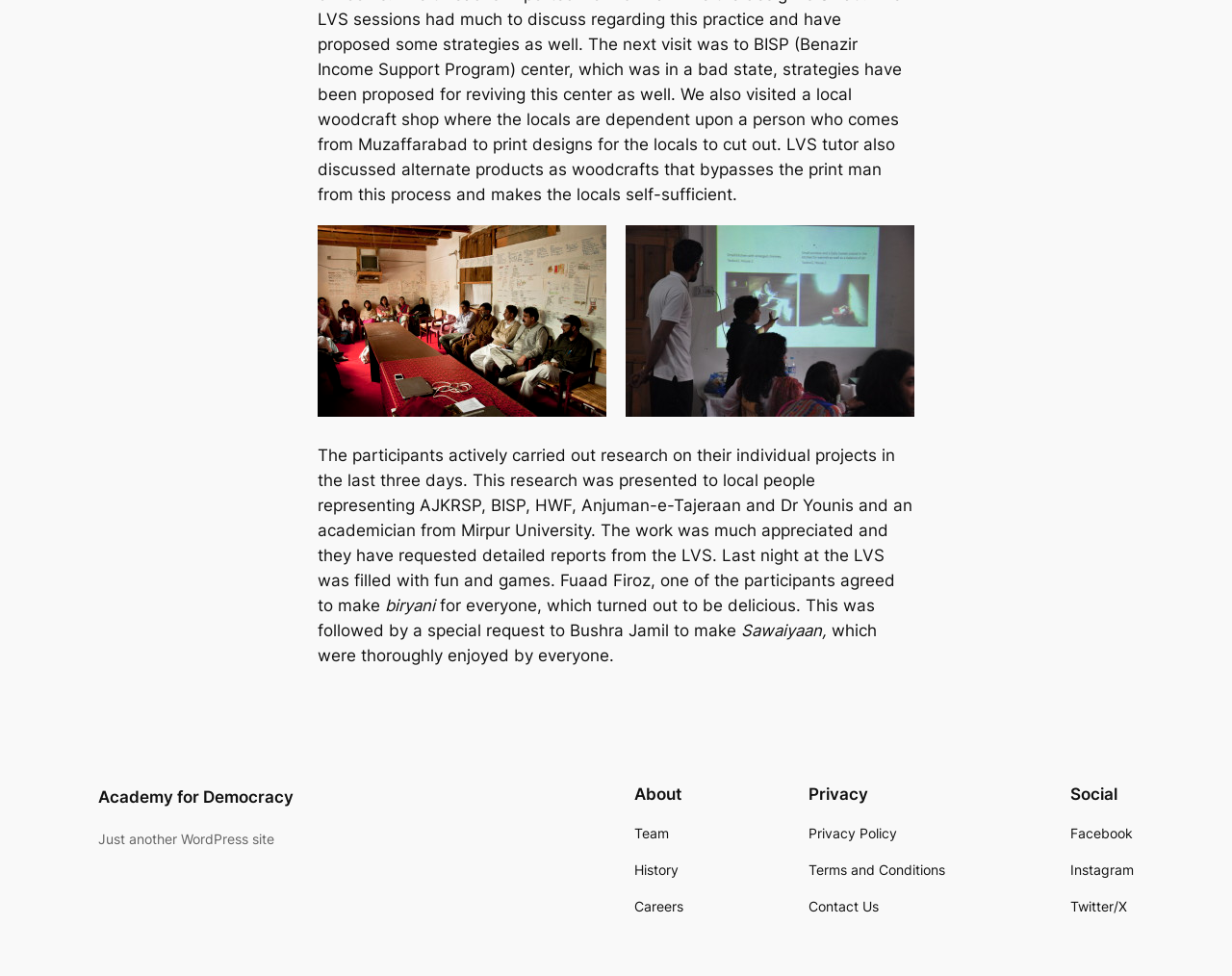Find the bounding box coordinates for the UI element whose description is: "Academy for Democracy". The coordinates should be four float numbers between 0 and 1, in the format [left, top, right, bottom].

[0.08, 0.807, 0.239, 0.827]